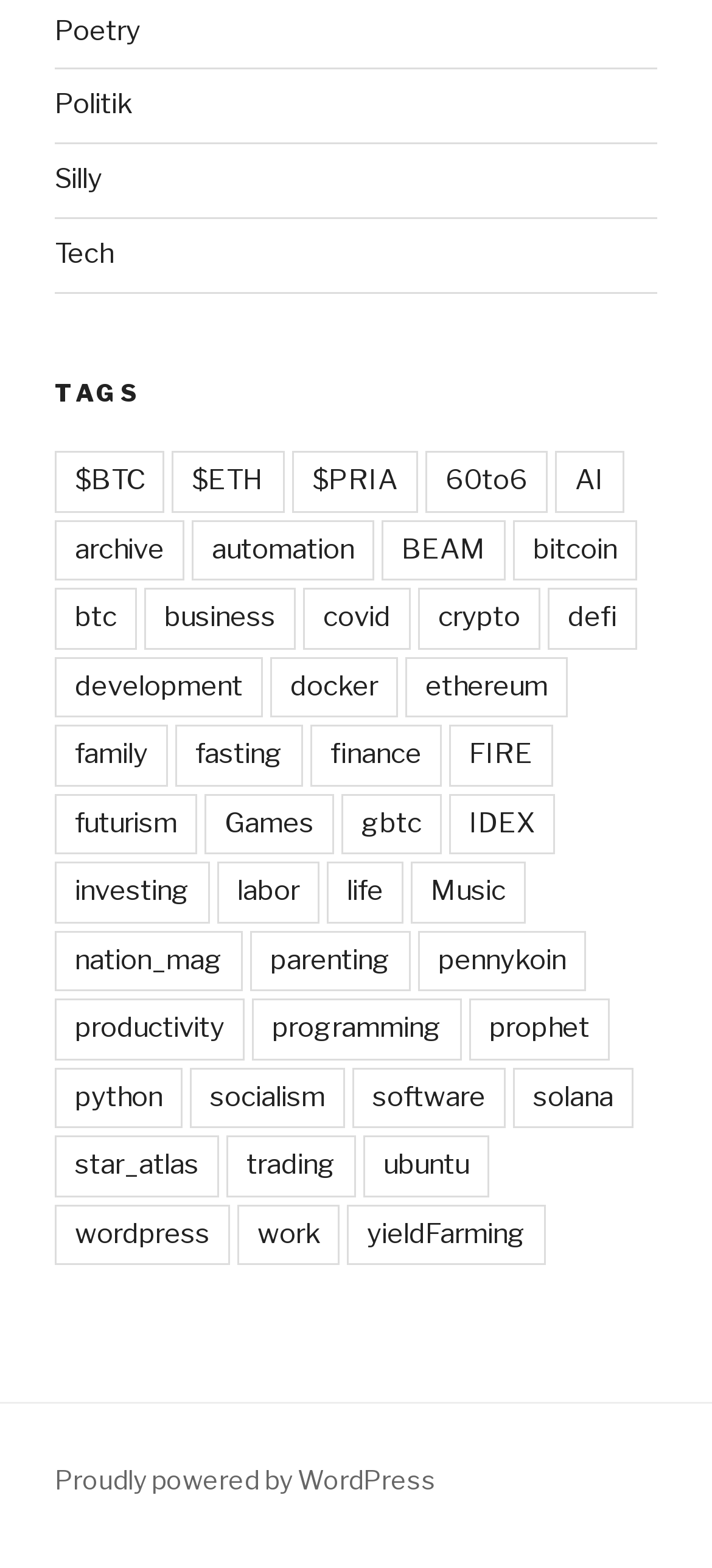Based on the element description productivity, identify the bounding box of the UI element in the given webpage screenshot. The coordinates should be in the format (top-left x, top-left y, bottom-right x, bottom-right y) and must be between 0 and 1.

[0.077, 0.637, 0.344, 0.676]